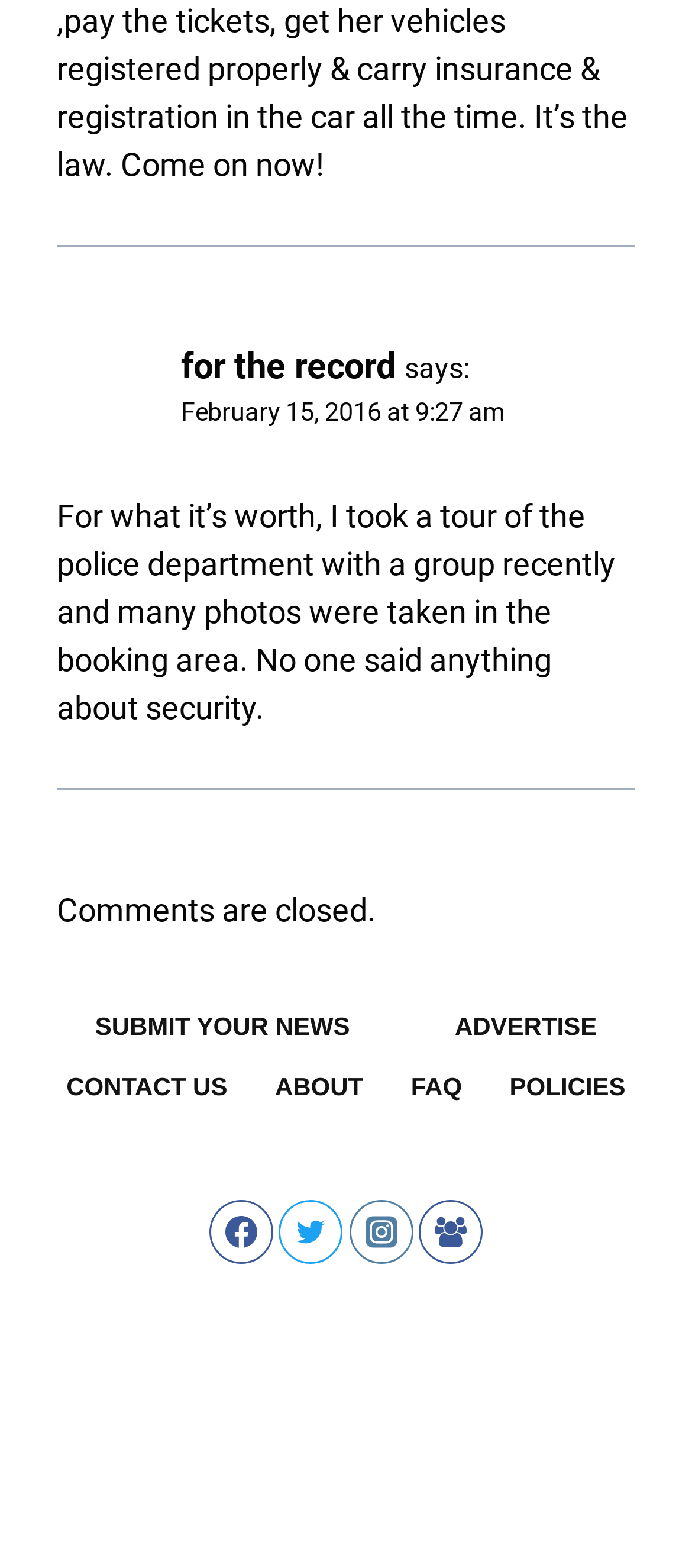Determine the coordinates of the bounding box that should be clicked to complete the instruction: "follow the Facebook link". The coordinates should be represented by four float numbers between 0 and 1: [left, top, right, bottom].

[0.302, 0.765, 0.394, 0.806]